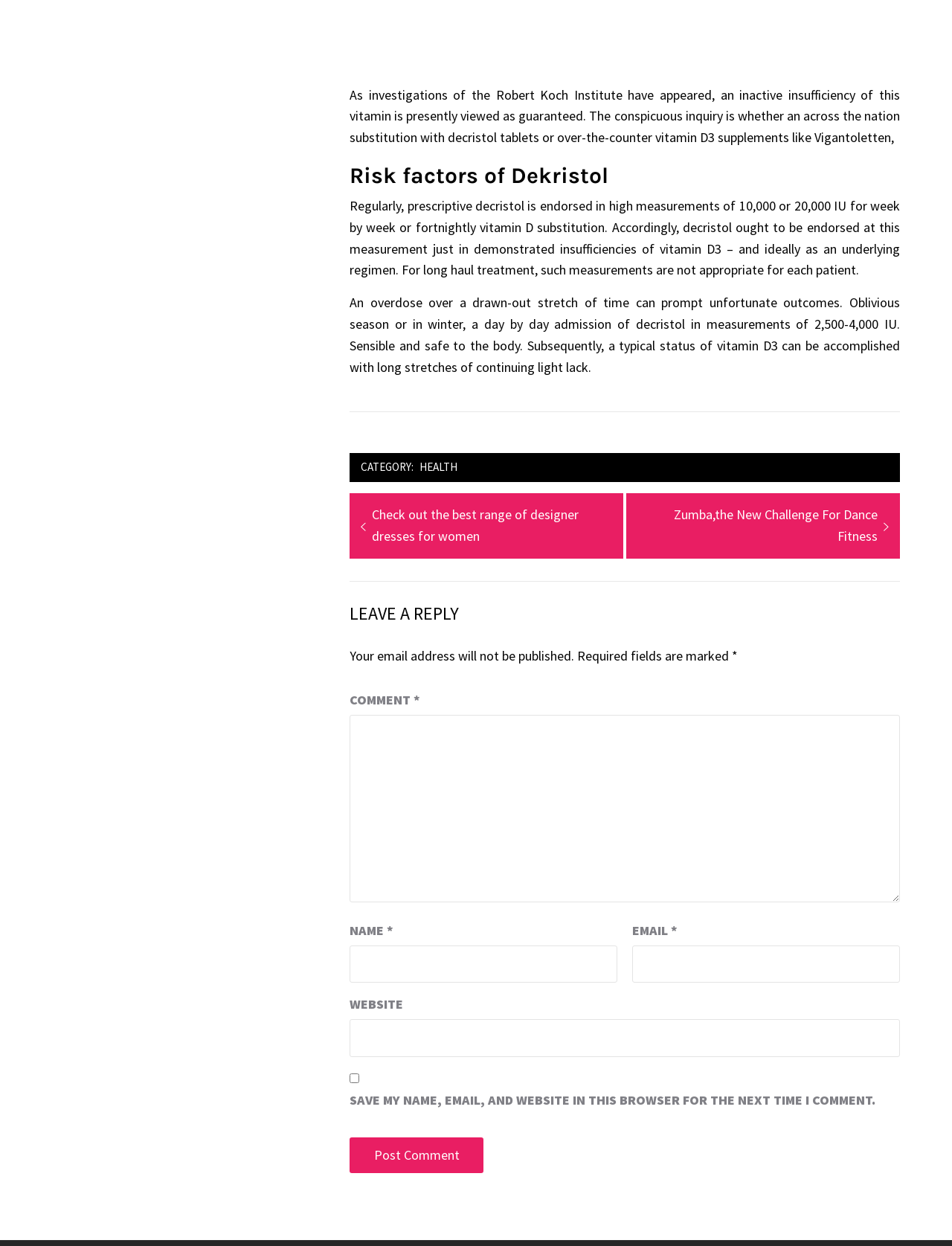From the screenshot, find the bounding box of the UI element matching this description: "parent_node: EMAIL * aria-describedby="email-notes" name="email"". Supply the bounding box coordinates in the form [left, top, right, bottom], each a float between 0 and 1.

[0.664, 0.759, 0.945, 0.789]